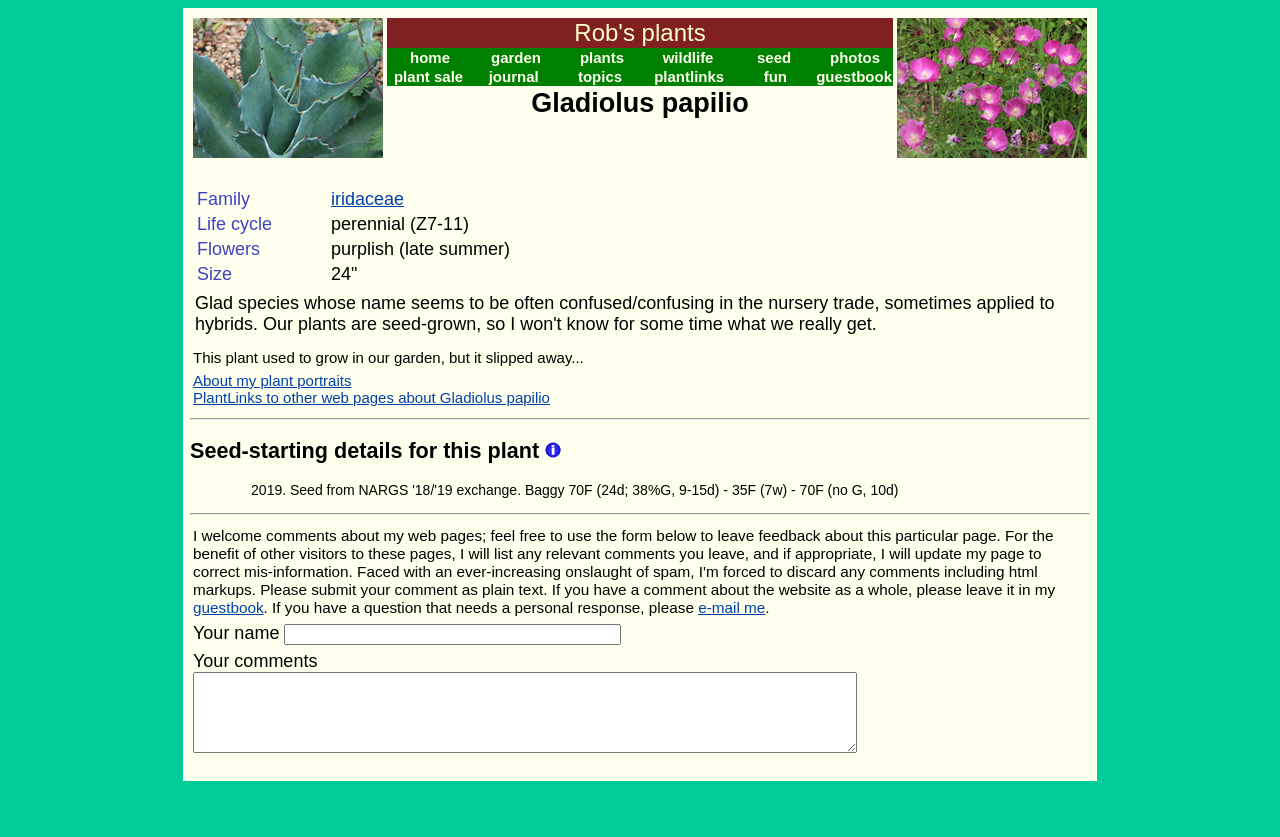What is the purpose of the textbox on the webpage?
Please answer the question with a single word or phrase, referencing the image.

to input comments